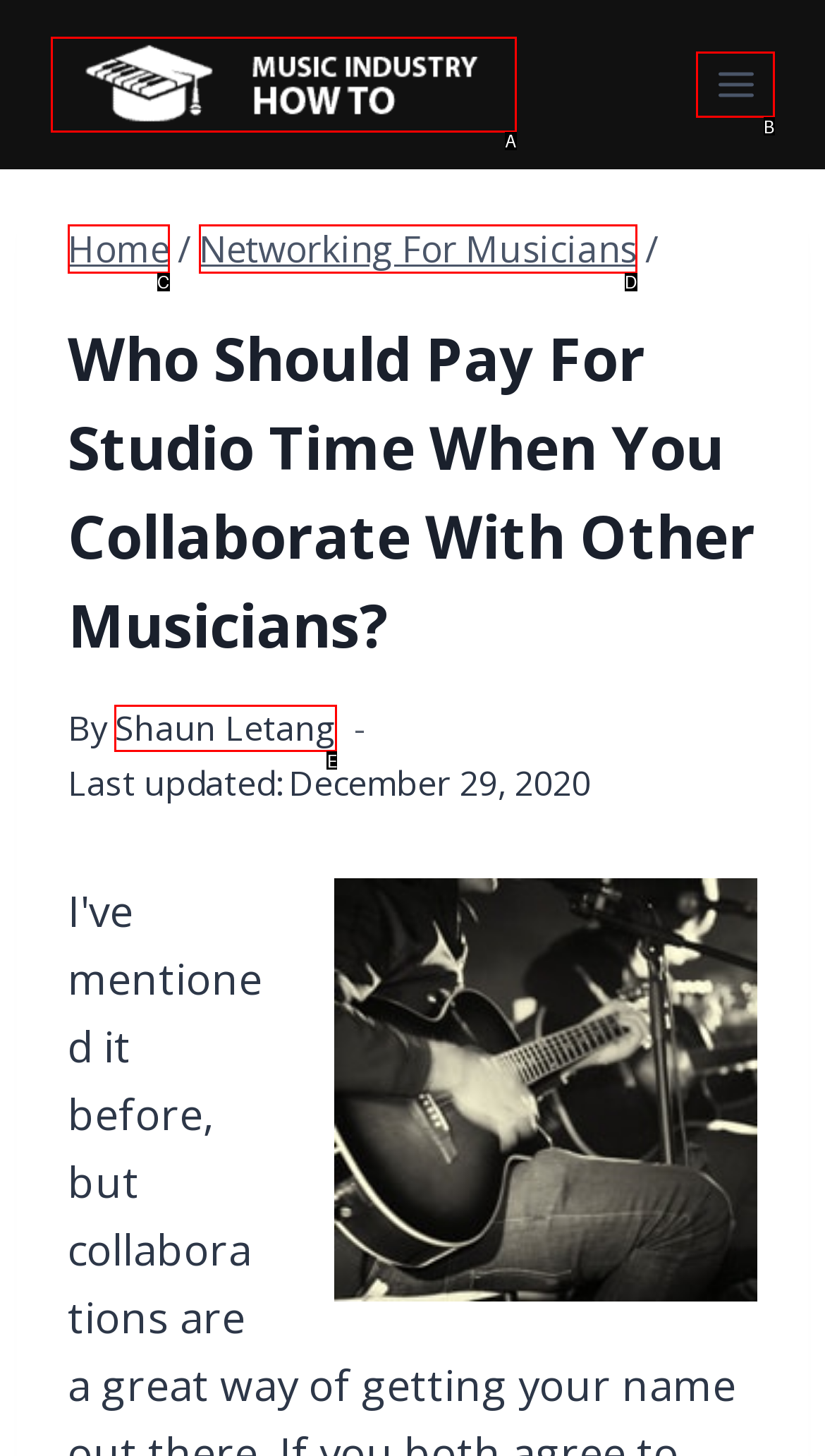Match the description: Toggle Menu to the correct HTML element. Provide the letter of your choice from the given options.

B